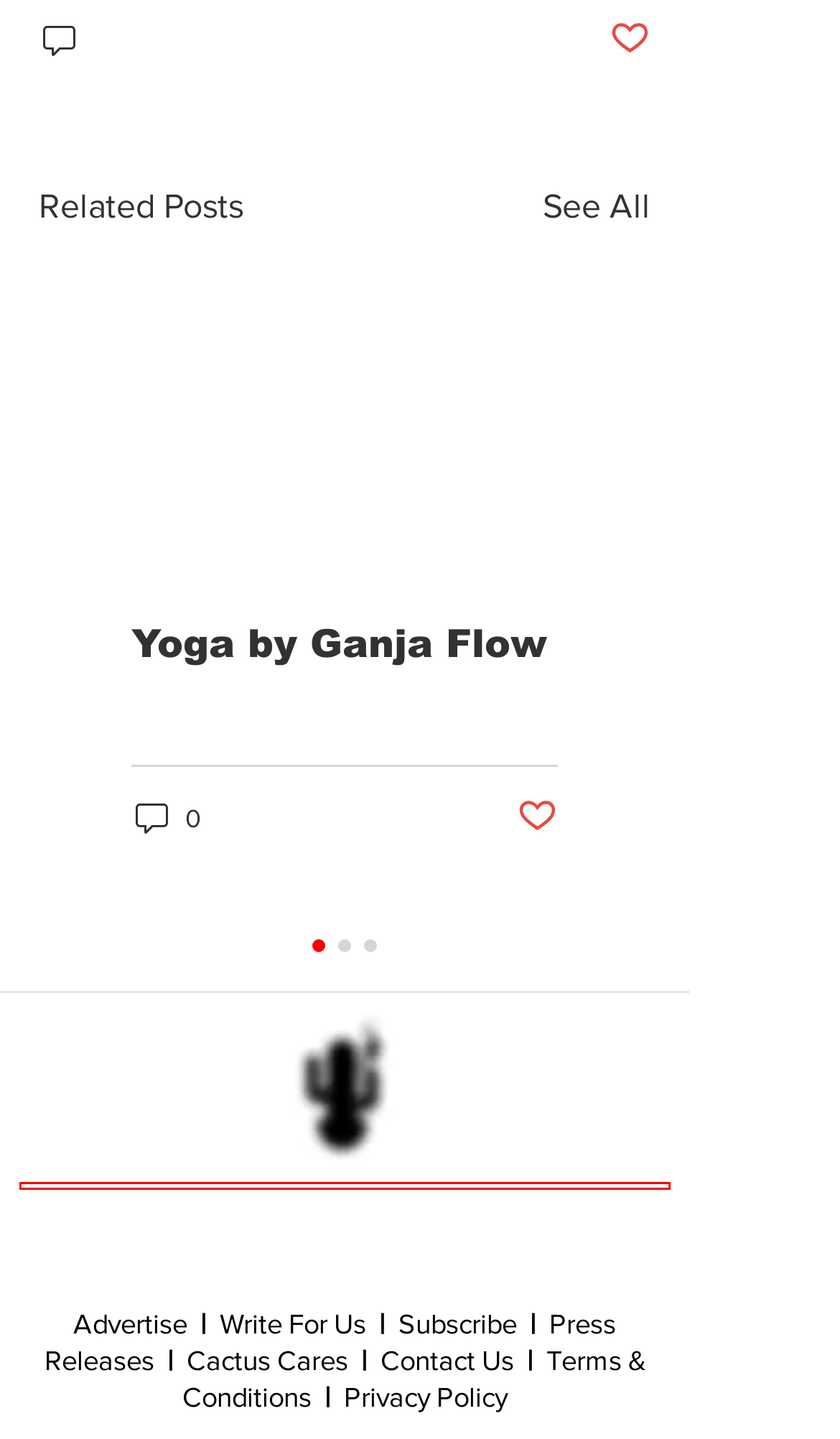The screenshot provided shows a webpage with a red bounding box. Apply OCR to the text within this red bounding box and provide the extracted content.

Cannabis Cactus is the #1 monthly publication delivered coast-to-coast, to premier cannabis businesses and supporting partners. Check out our website & mobile app for the top news, media, & giveaways the cannabis Industry has to offer!